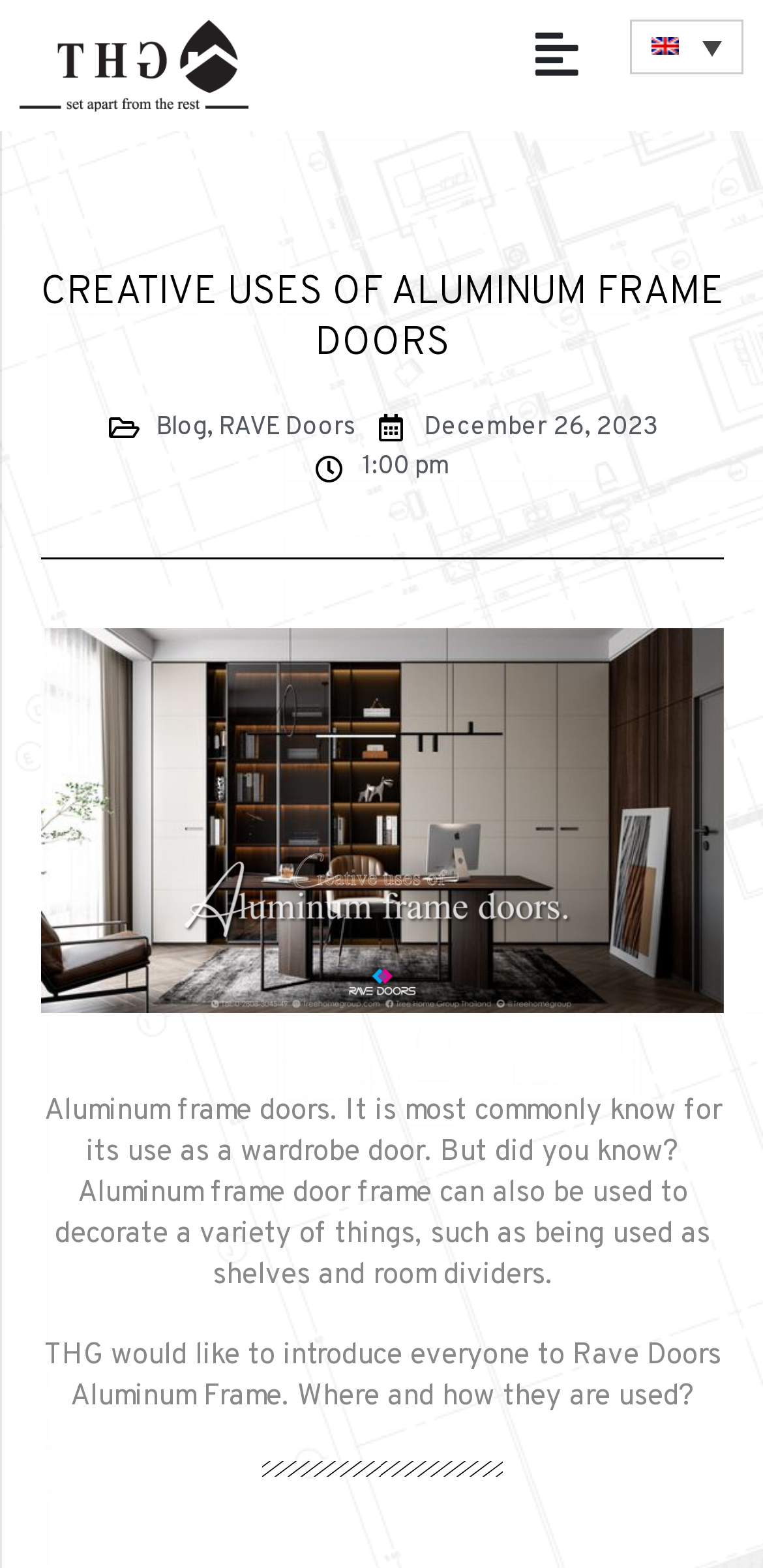Using the details in the image, give a detailed response to the question below:
What is the date of the blog post?

I found the date of the blog post by looking at the link 'December 26, 2023' which is likely to be the date of the blog post.